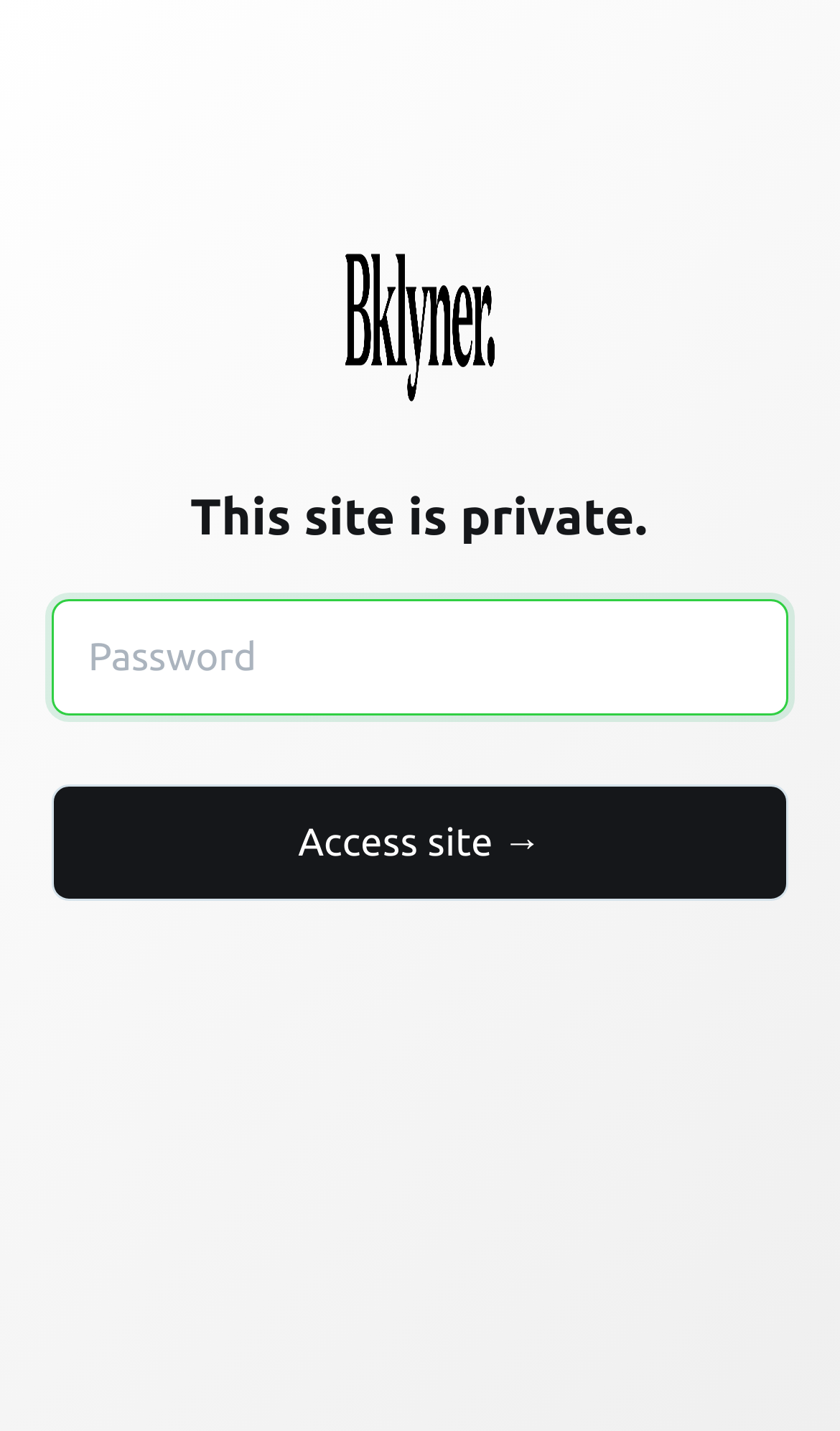Locate the UI element described by Access site → in the provided webpage screenshot. Return the bounding box coordinates in the format (top-left x, top-left y, bottom-right x, bottom-right y), ensuring all values are between 0 and 1.

[0.062, 0.549, 0.938, 0.63]